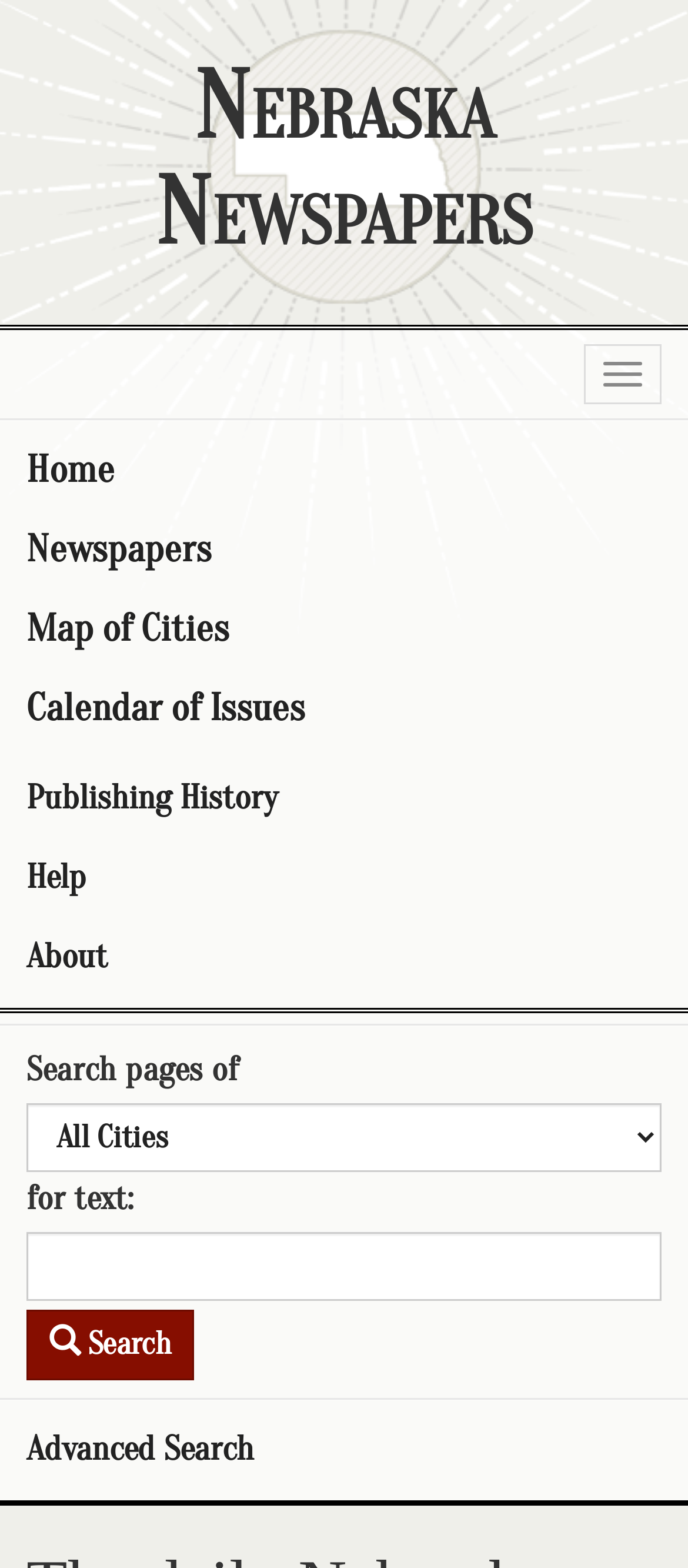Bounding box coordinates should be in the format (top-left x, top-left y, bottom-right x, bottom-right y) and all values should be floating point numbers between 0 and 1. Determine the bounding box coordinate for the UI element described as: Publishing History

[0.0, 0.484, 1.0, 0.535]